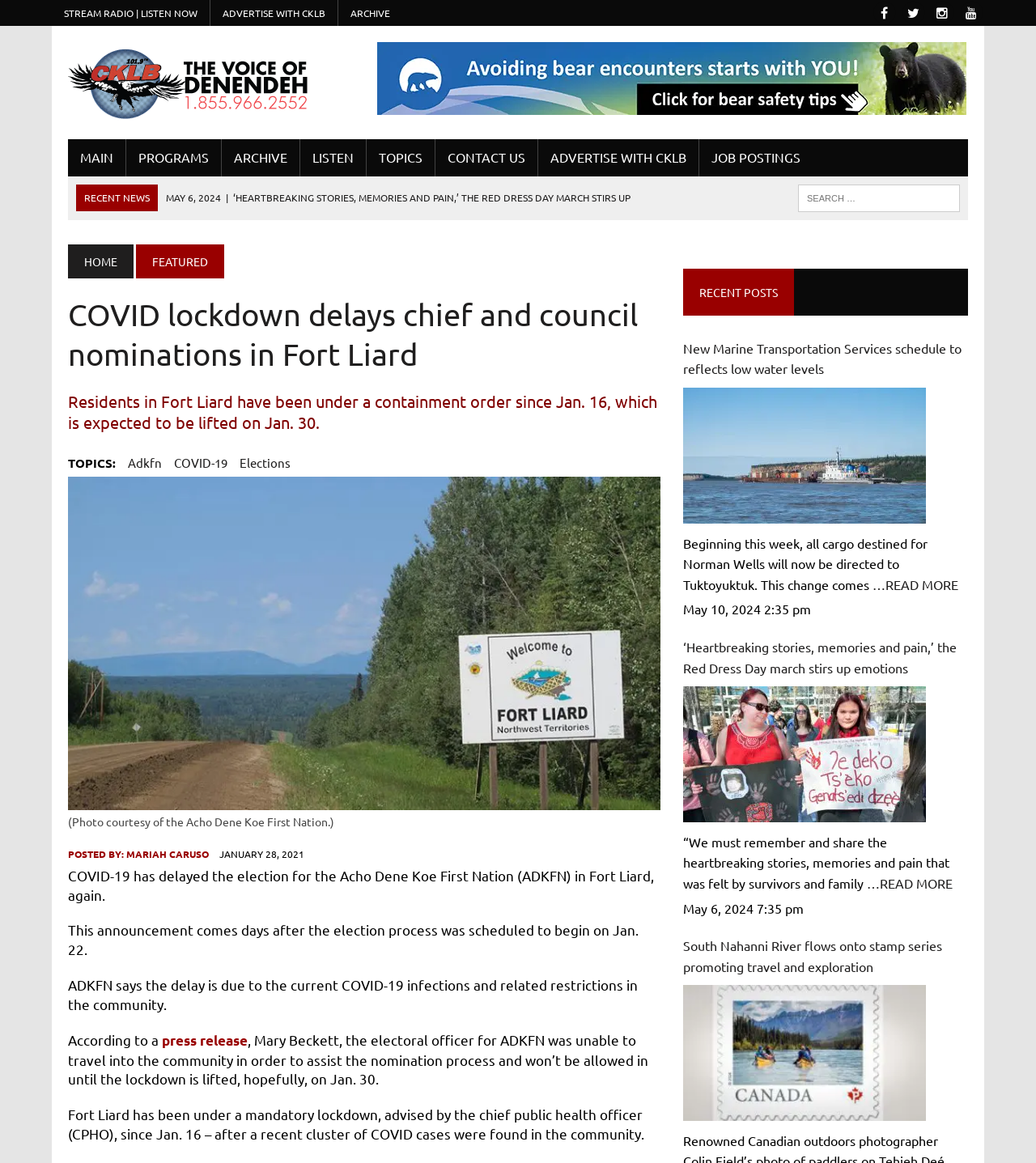Please predict the bounding box coordinates of the element's region where a click is necessary to complete the following instruction: "Search for something". The coordinates should be represented by four float numbers between 0 and 1, i.e., [left, top, right, bottom].

[0.77, 0.158, 0.927, 0.182]